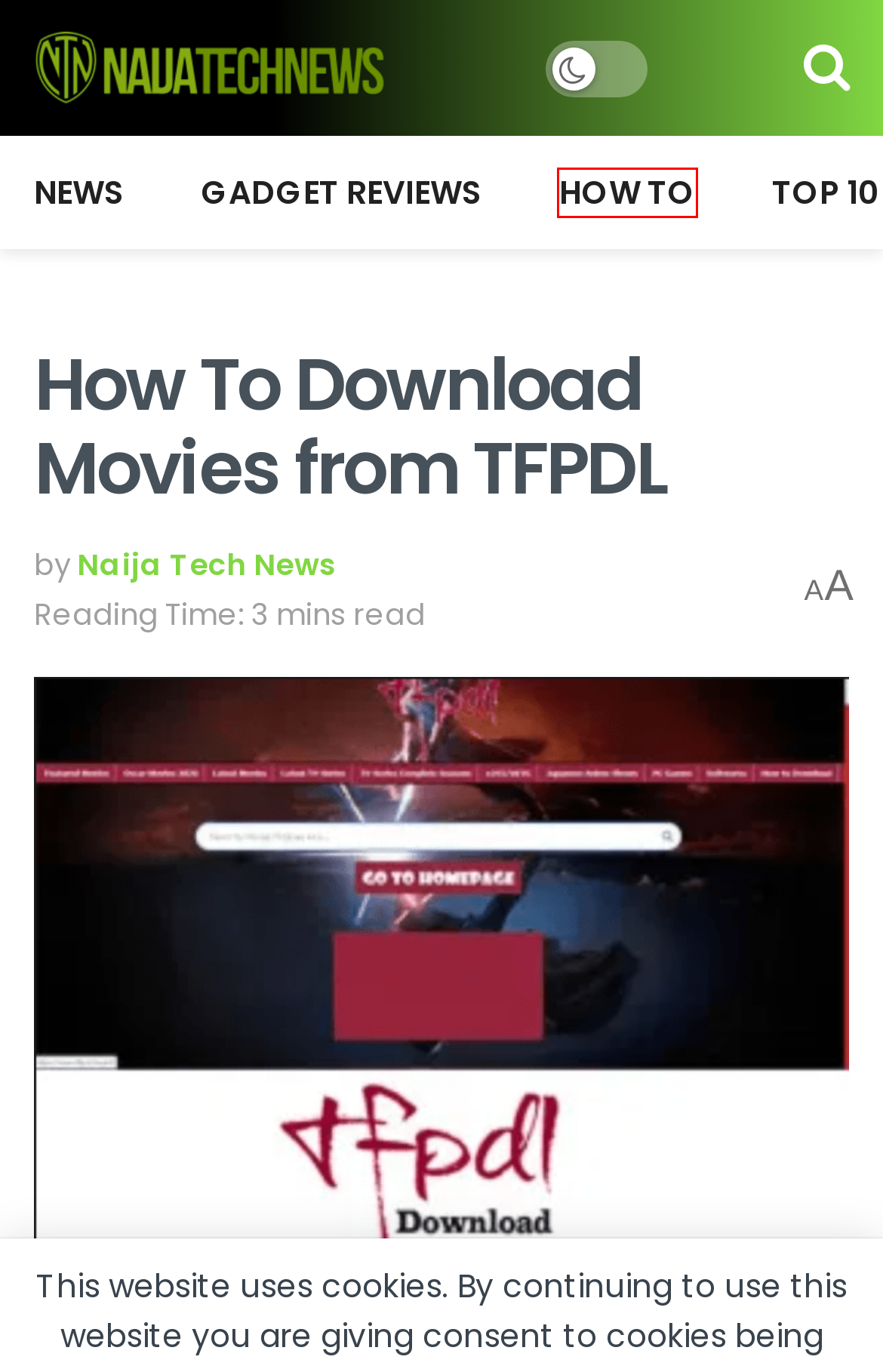Given a screenshot of a webpage with a red bounding box, please pick the webpage description that best fits the new webpage after clicking the element inside the bounding box. Here are the candidates:
A. REVIEW – NaijaTechNews
B. Windows 10 Tips : How To Upgrade From Windows 10 Home To Pro Edition – NaijaTechNews
C. HOW TO – NaijaTechNews
D. TECH NEWS – NaijaTechNews
E. Mastering US500 Trading: Strategies, Tips, and Insights – NaijaTechNews
F. NaijaTechNews – Latest technology news and guides.
G. Naija Tech News – NaijaTechNews
H. TOP 10 – NaijaTechNews

C